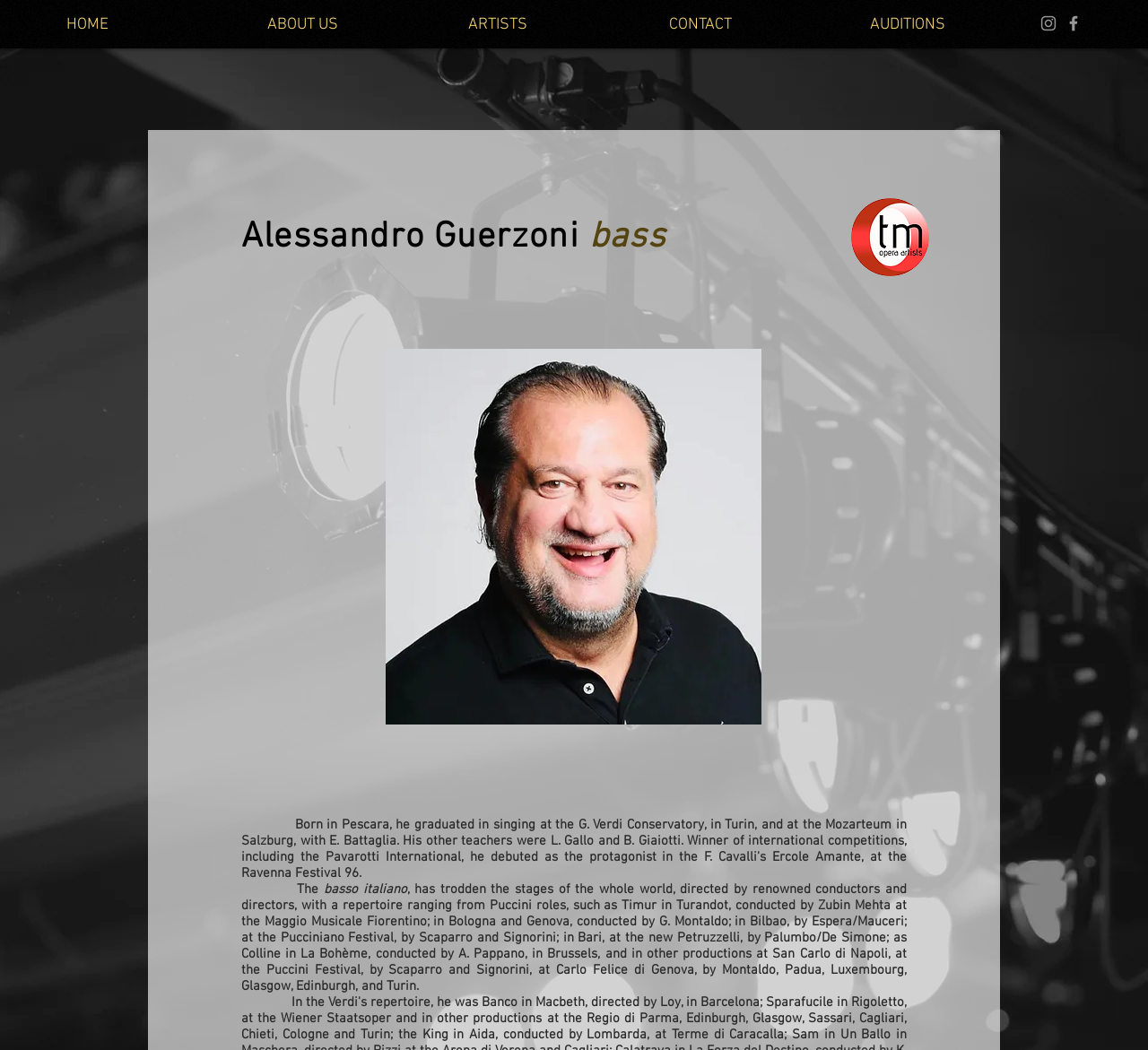What is the name of the festival where Alessandro Guerzoni performed? Based on the image, give a response in one word or a short phrase.

Pucciniano Festival